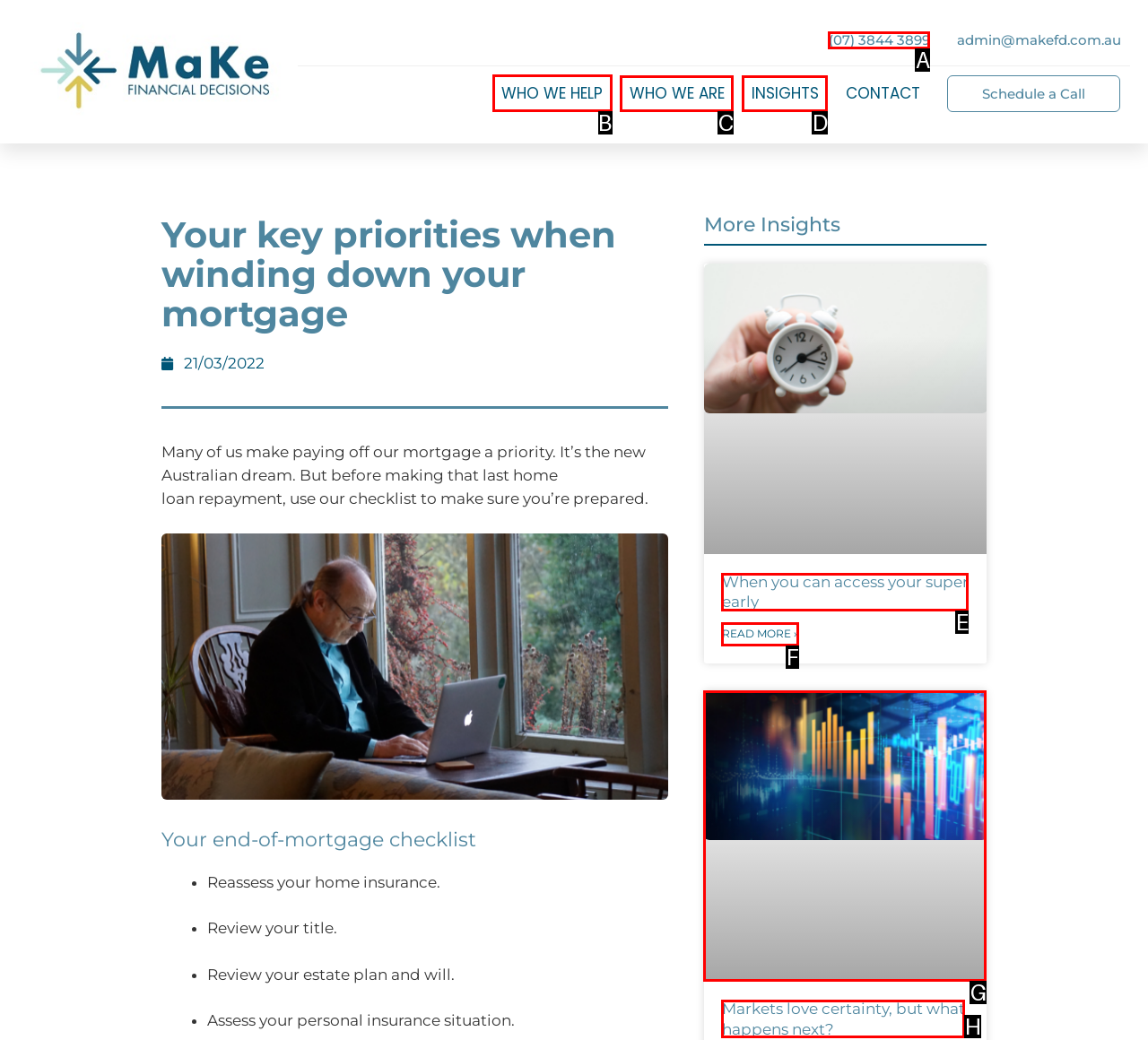Identify the correct UI element to click to achieve the task: Click the 'WHO WE HELP' link.
Answer with the letter of the appropriate option from the choices given.

B